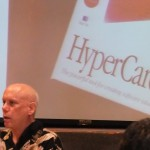What is the occasion being celebrated in the image?
Refer to the image and provide a detailed answer to the question.

The caption states that the atmosphere appears to be one of nostalgia and appreciation, likely reflecting on the impact of HyperCard on the evolution of software and user interaction, and that HyperCard is celebrating its 25th anniversary.